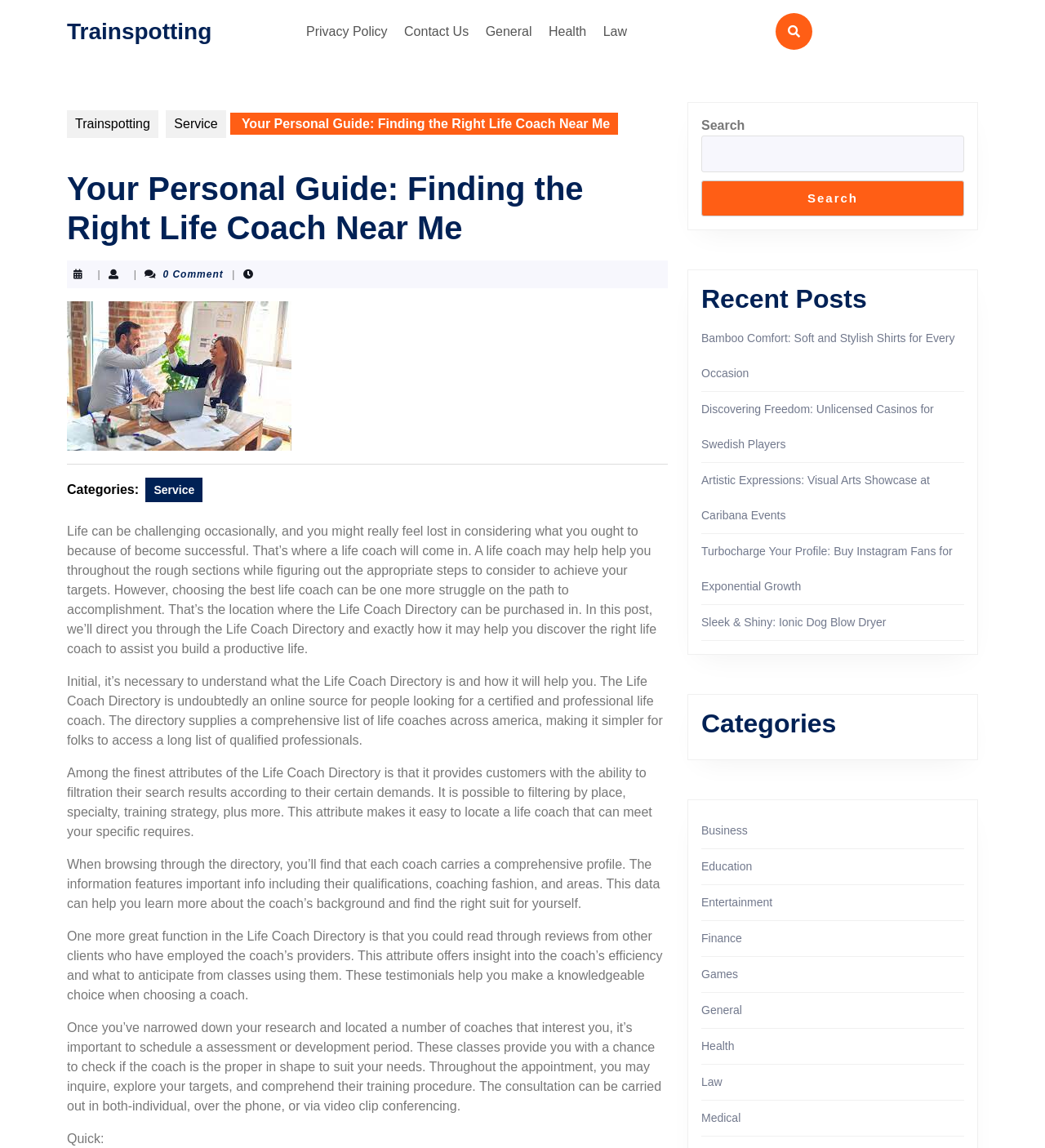Using the webpage screenshot and the element description Health, determine the bounding box coordinates. Specify the coordinates in the format (top-left x, top-left y, bottom-right x, bottom-right y) with values ranging from 0 to 1.

[0.671, 0.905, 0.703, 0.917]